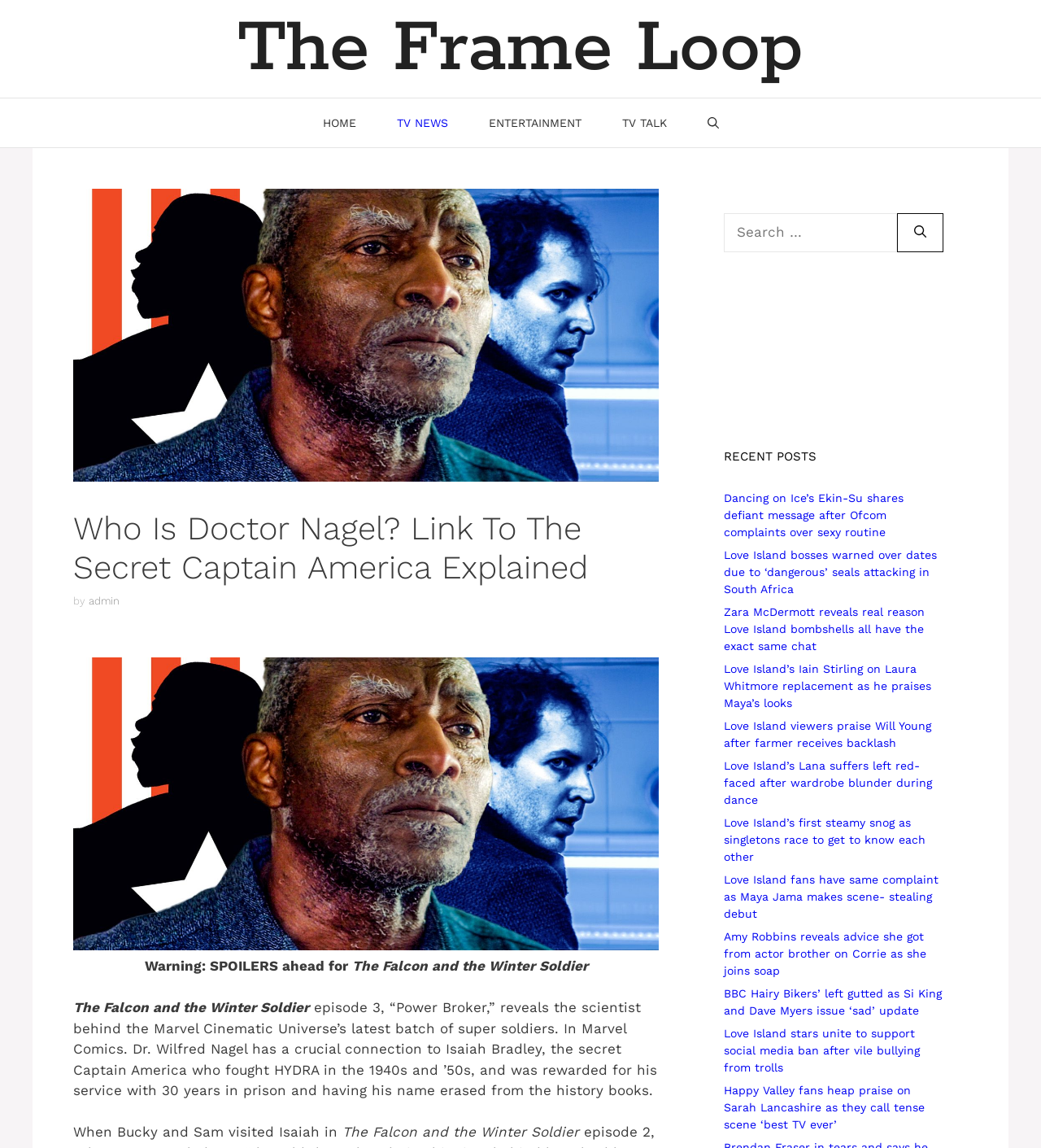Elaborate on the webpage's design and content in a detailed caption.

This webpage is an article from The Frame Loop, a website focused on TV news and entertainment. At the top, there is a banner with the site's name and a navigation menu with links to HOME, TV NEWS, ENTERTAINMENT, TV TALK, and a search bar. 

Below the navigation menu, there is a header section with the article's title, "Who Is Doctor Nagel? Link To The Secret Captain America Explained", and the author's name, "admin". Next to the title, there is a figure with an image. 

The article begins with a warning about spoilers for The Falcon and the Winter Soldier, followed by a brief summary of the episode 3, "Power Broker", which reveals the scientist behind the Marvel Cinematic Universe's latest batch of super soldiers. The text explains Dr. Wilfred Nagel's connection to Isaiah Bradley, the secret Captain America who fought HYDRA in the 1940s and '50s.

On the right side of the page, there are three complementary sections. The first section has a search box with a button labeled "Search". The second section is empty, and the third section lists recent posts with links to various articles, including news about Dancing on Ice, Love Island, and Happy Valley.